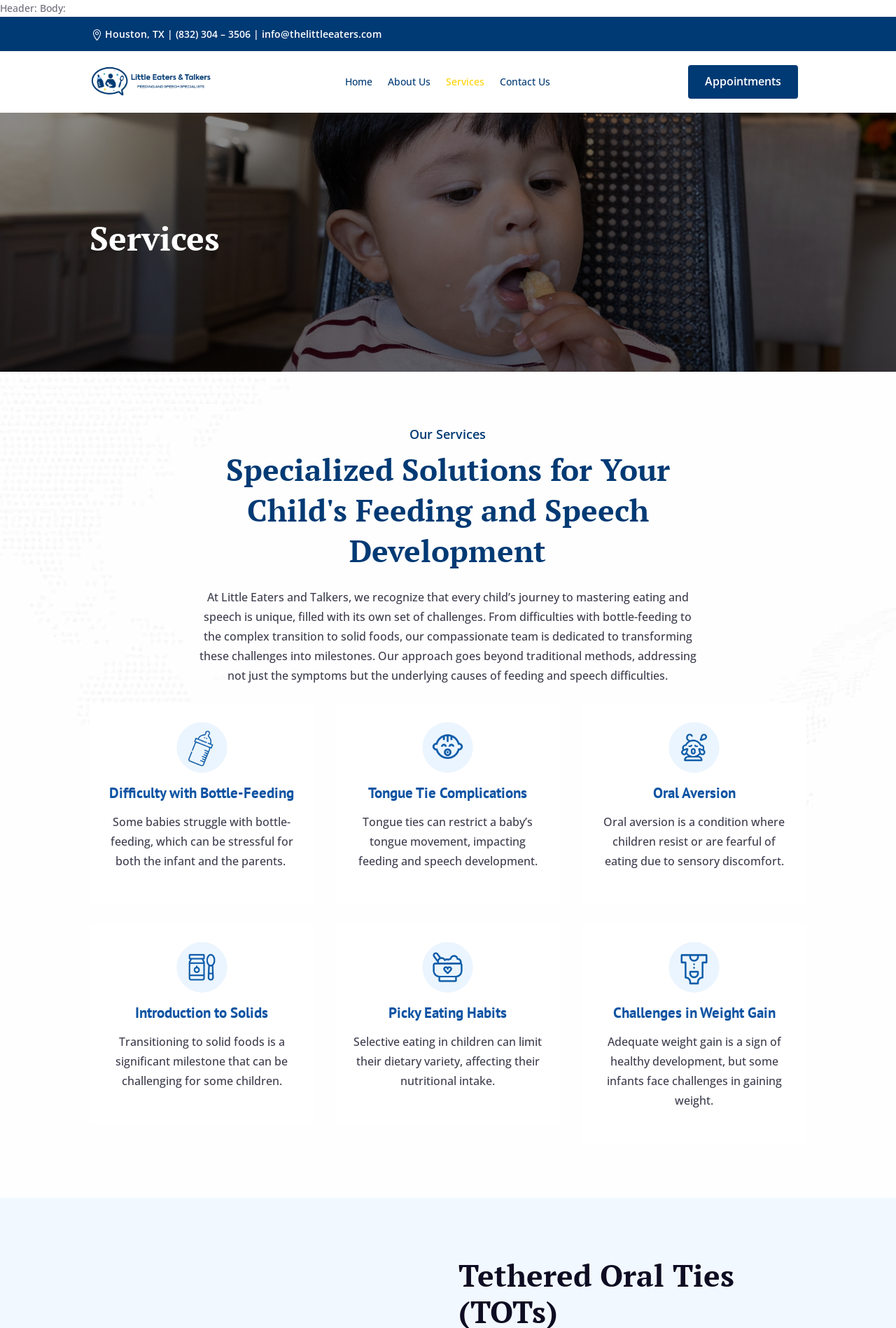What is the phone number of Little Eaters and Talkers?
Offer a detailed and exhaustive answer to the question.

I found the phone number by looking at the top section of the webpage, where the address and contact information are listed. The phone number is written in the format of a US phone number, with the area code and the rest of the number separated by a dash.